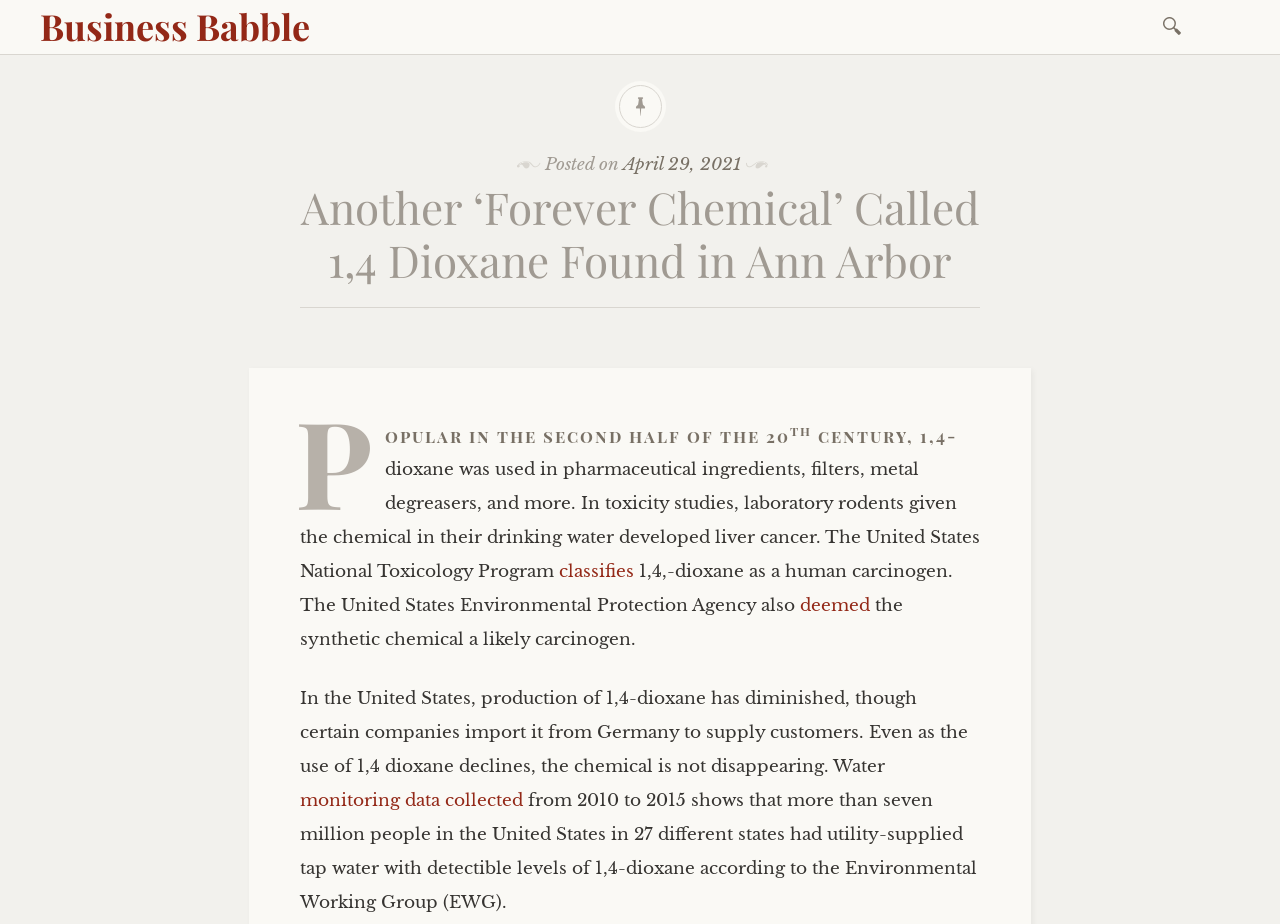What organization classified 1,4-dioxane as a human carcinogen?
With the help of the image, please provide a detailed response to the question.

According to the webpage, the United States National Toxicology Program classifies 1,4-dioxane as a human carcinogen, as stated in the paragraph describing the chemical's classification.